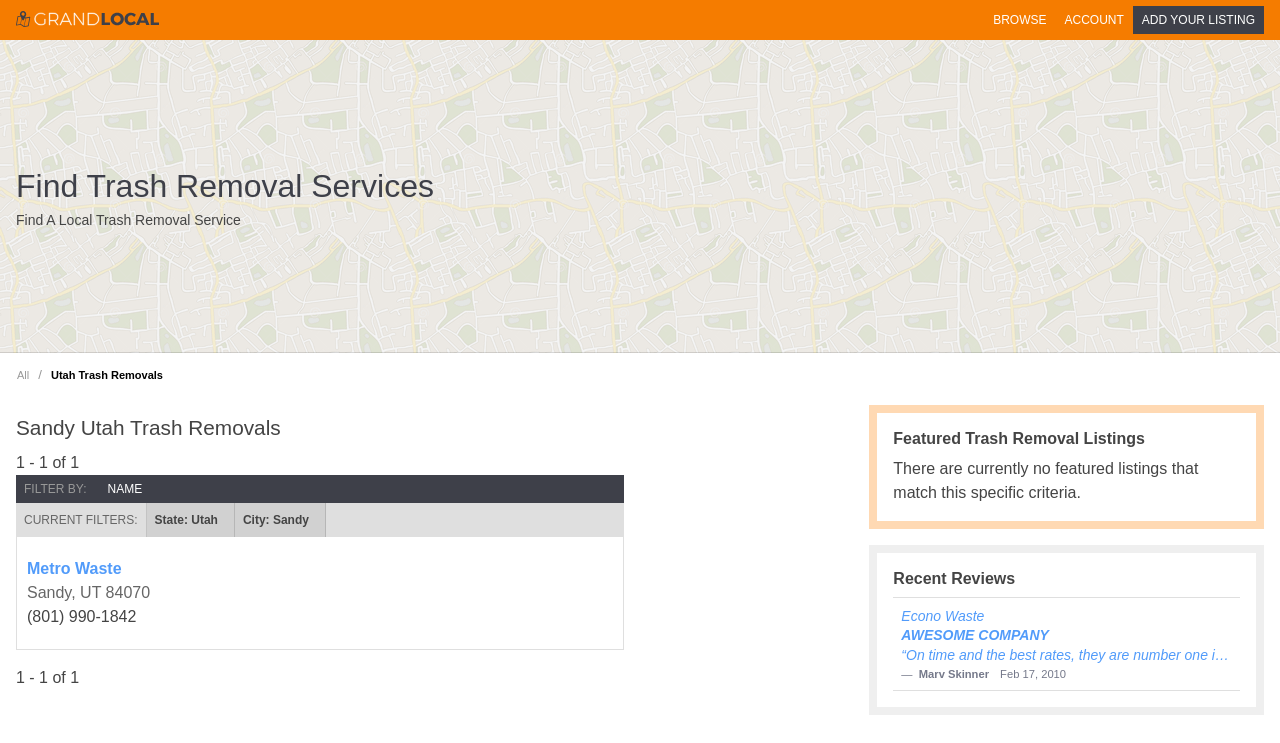Describe all significant elements and features of the webpage.

The webpage is a local directory for trash removal services in Sandy, Utah. At the top, there is a heading that reads "Sandy Utah Trash Removals" and a brief description that says "Browse, Rate & Review Local Trash Removal Services". Below this, there are three links: "BROWSE", "ACCOUNT", and "ADD YOUR LISTING", aligned horizontally across the top of the page.

On the left side of the page, there is a section that allows users to find a local trash removal service. This section has a heading that says "Find A Local Trash Removal Service" and a link that says "Find Trash Removal Services". Below this, there is a list of filters, including "All" and "Utah Trash Removals", which can be used to narrow down the search results.

In the main content area, there is a list of search results, which currently only shows one result: "Metro Waste". This result includes the company's name, address, phone number, and a review from a user. The review is displayed in a blockquote and includes the user's name, date, and a rating of 5.

Below the search results, there are two headings: "Featured Trash Removal Listings" and "Recent Reviews". The "Featured Trash Removal Listings" section is currently empty, with a message that says "There are currently no featured listings that match this specific criteria." The "Recent Reviews" section has one review, which is the same as the one displayed in the search results.

On the right side of the page, there is an advertisement displayed in an iframe.